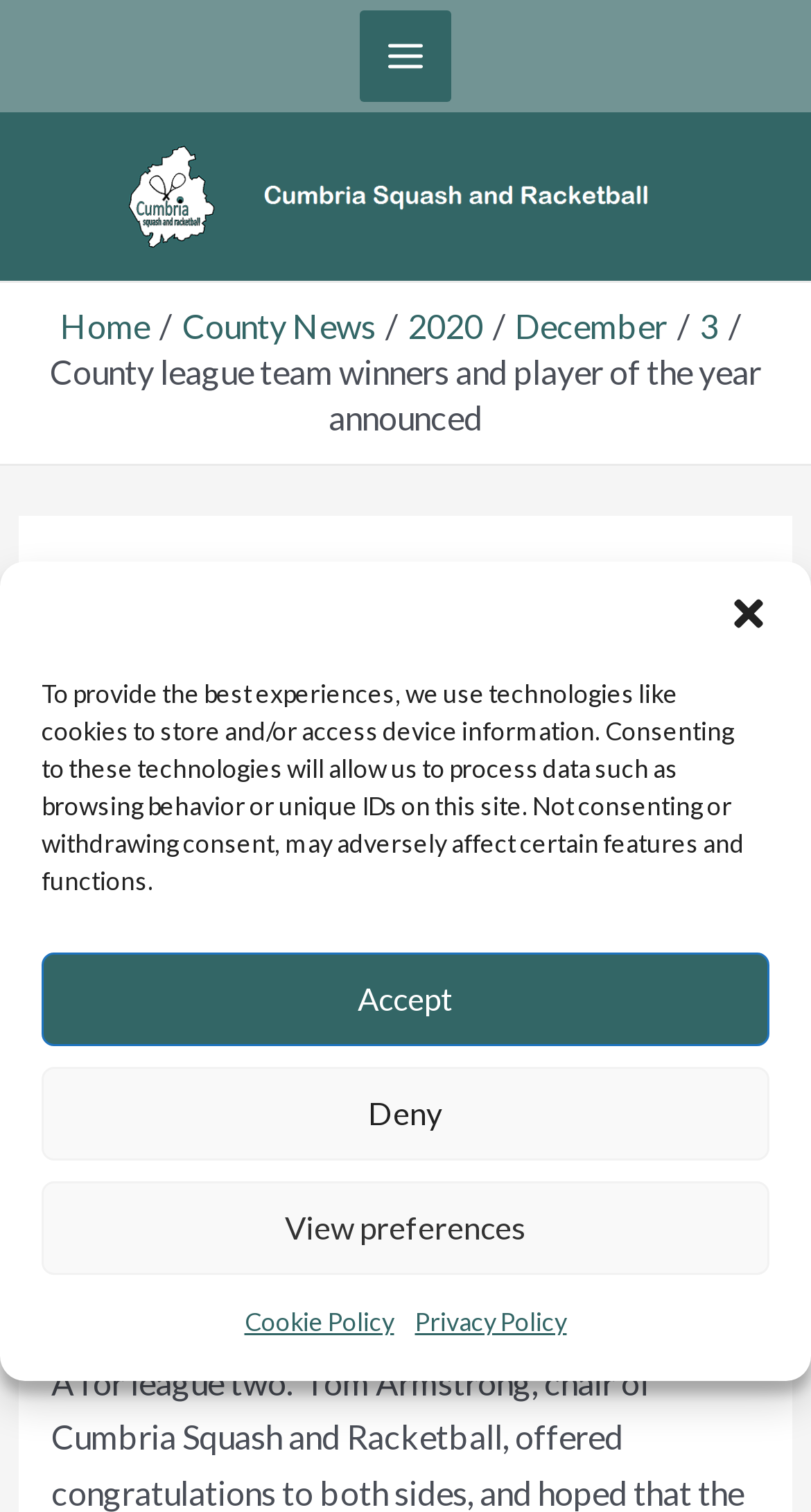Identify the bounding box coordinates for the region of the element that should be clicked to carry out the instruction: "Click the 'Home' link". The bounding box coordinates should be four float numbers between 0 and 1, i.e., [left, top, right, bottom].

None